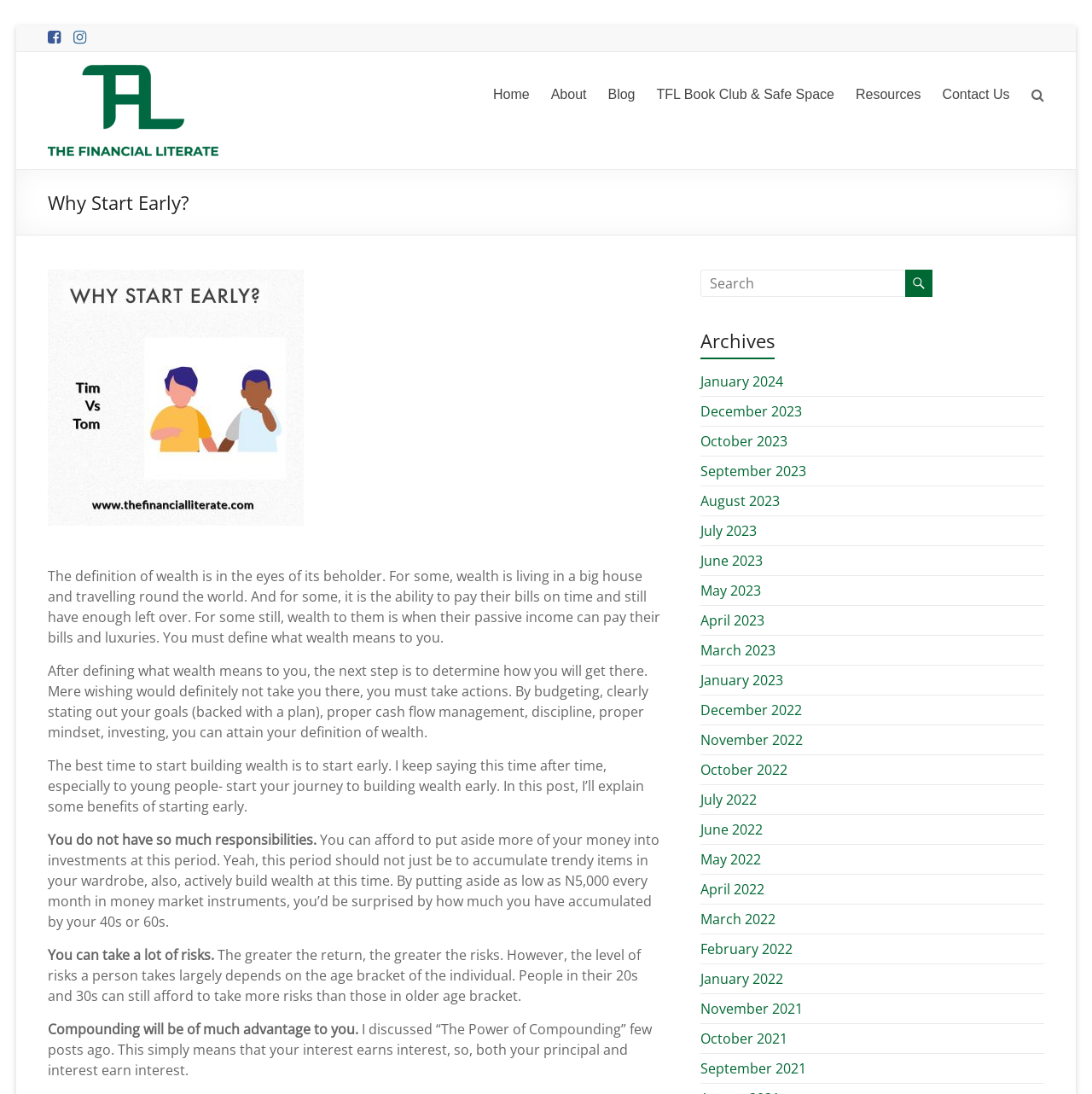Respond to the question below with a single word or phrase:
What is the purpose of the search bar?

To search the website